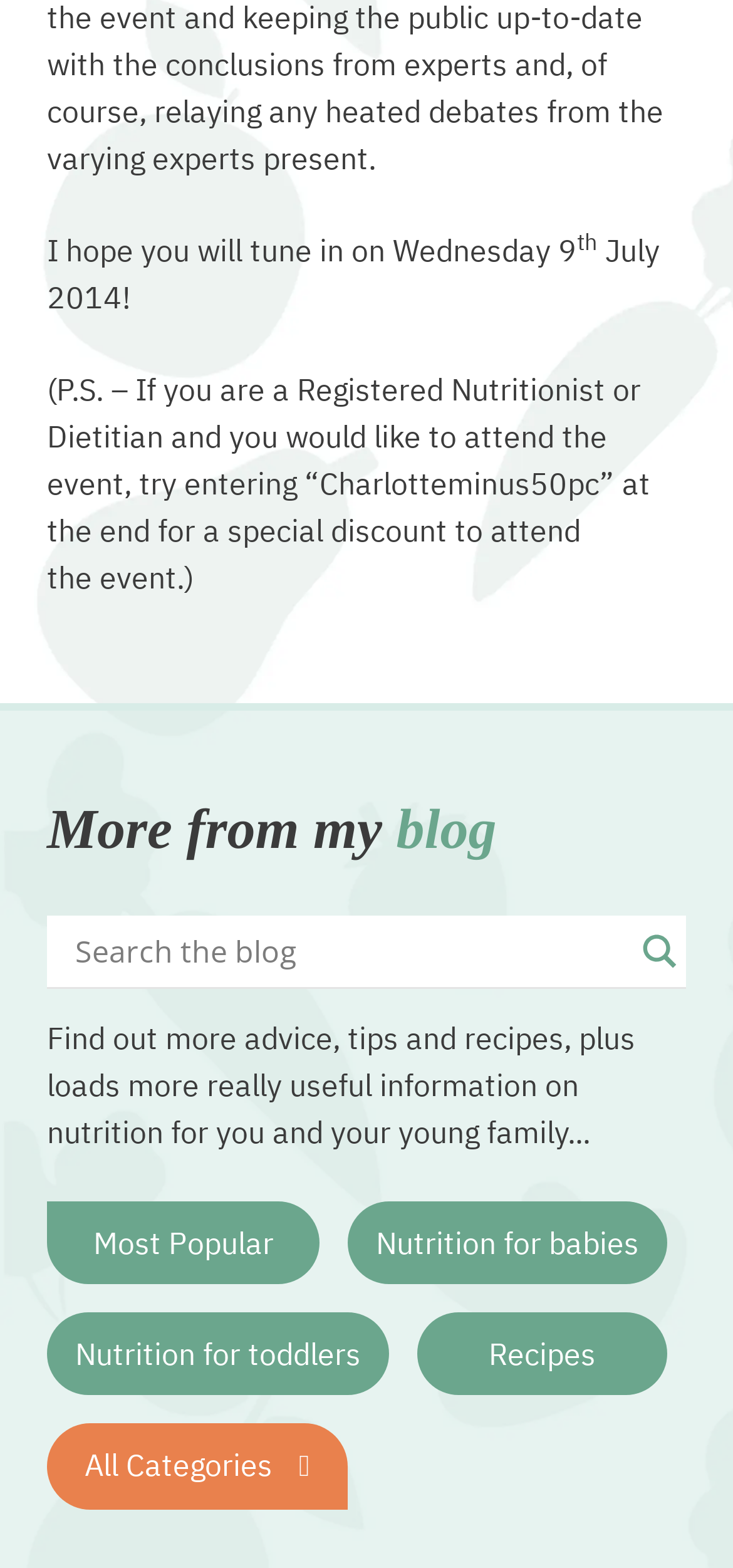Provide the bounding box coordinates of the HTML element described by the text: "Twitter".

None